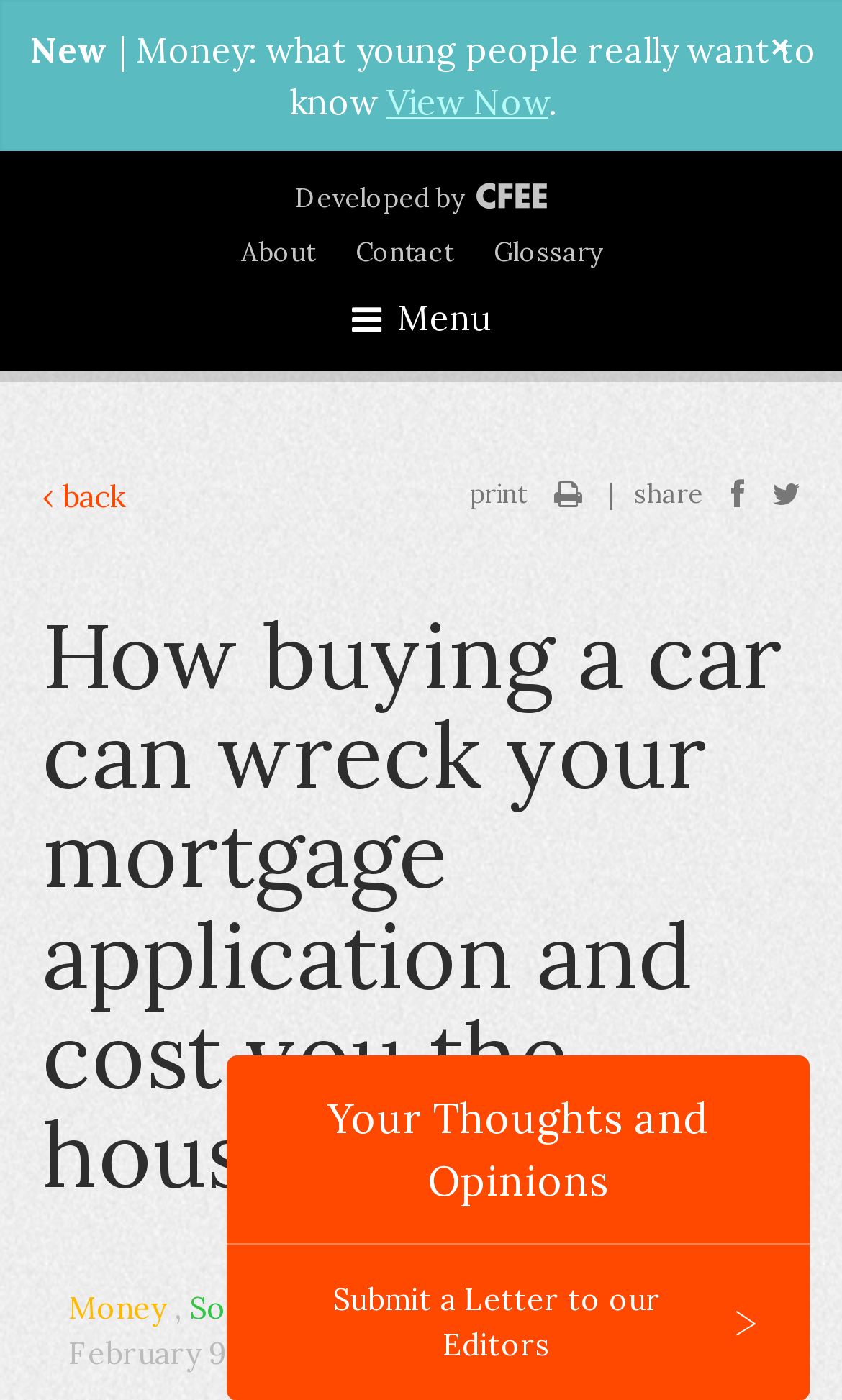How many social media sharing options are available?
Based on the screenshot, provide your answer in one word or phrase.

3